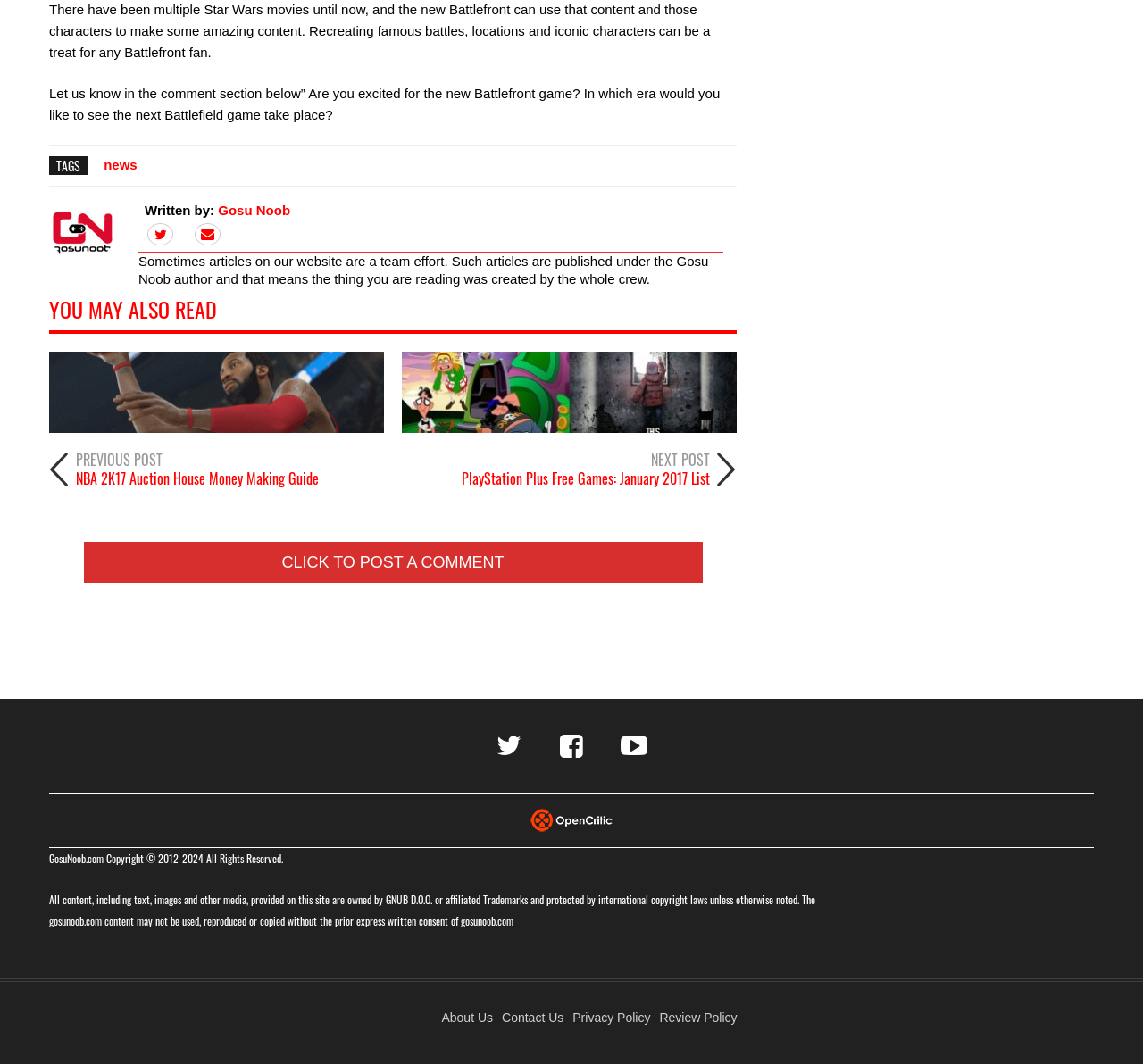Locate the UI element described by news in the provided webpage screenshot. Return the bounding box coordinates in the format (top-left x, top-left y, bottom-right x, bottom-right y), ensuring all values are between 0 and 1.

[0.091, 0.148, 0.12, 0.162]